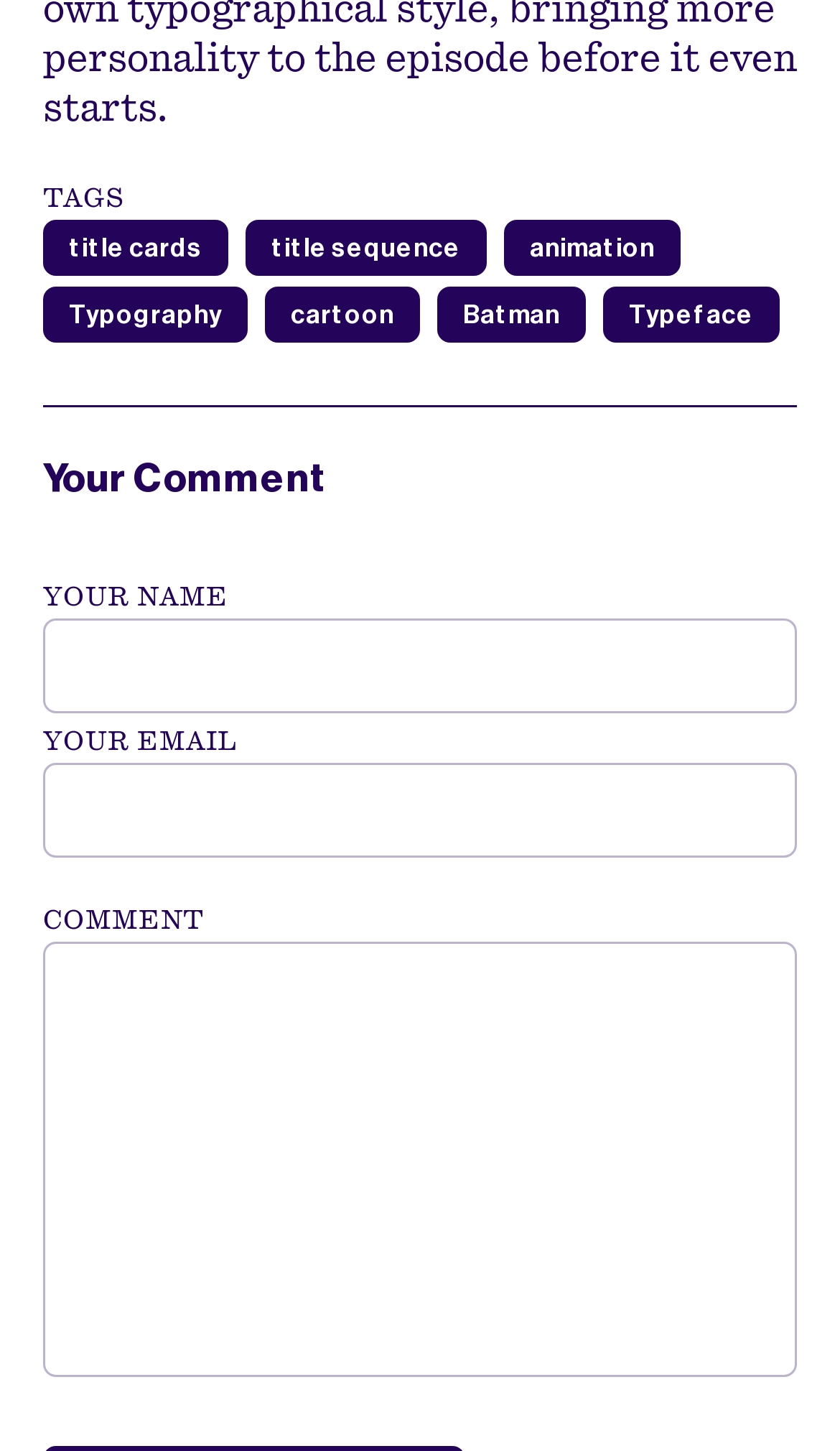Give a one-word or one-phrase response to the question: 
Is the 'YOUR EMAIL' textbox required?

No